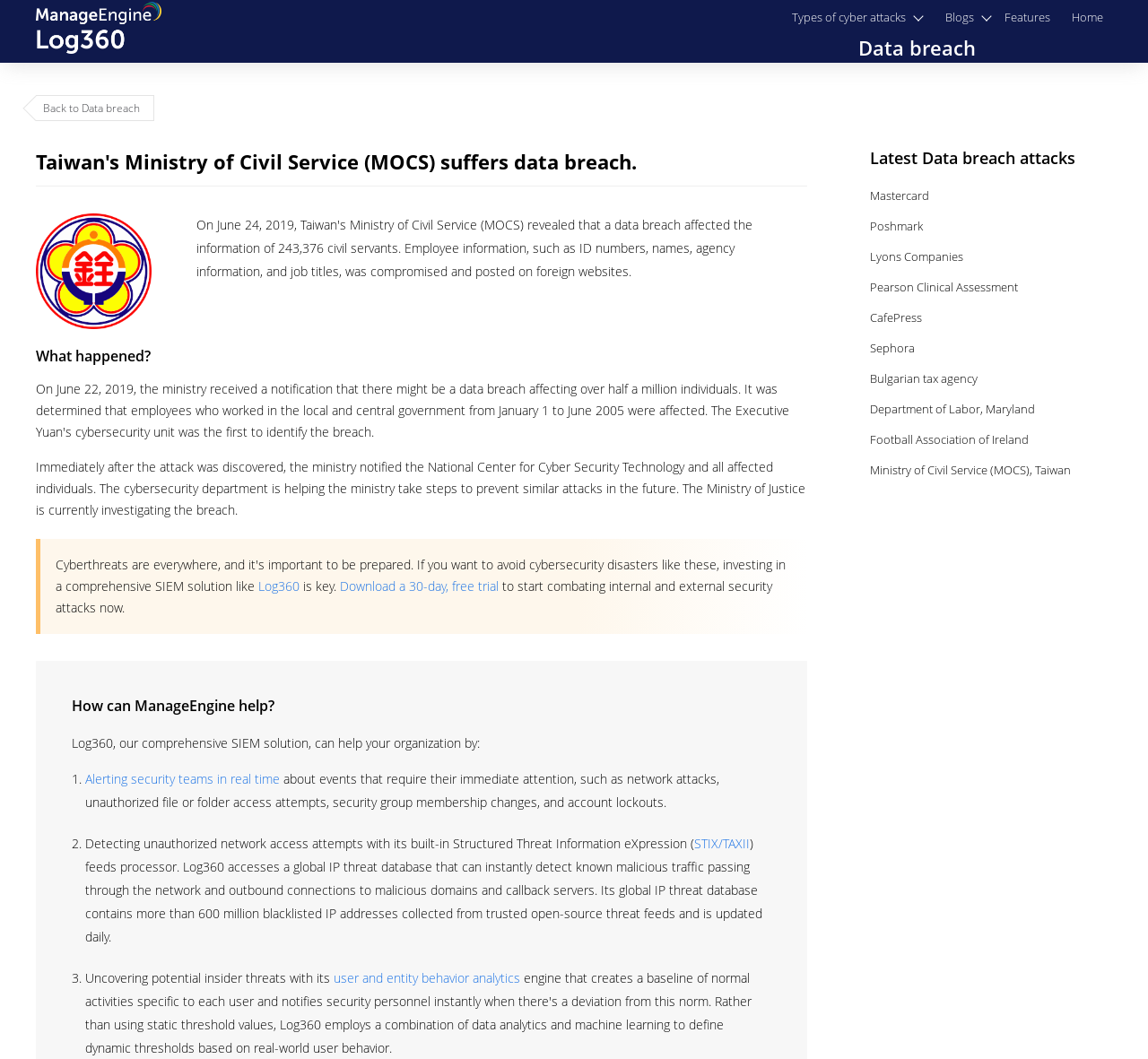Please answer the following question using a single word or phrase: 
What is the name of the ministry that suffered a data breach?

Taiwan's Ministry of Civil Service (MOCS)